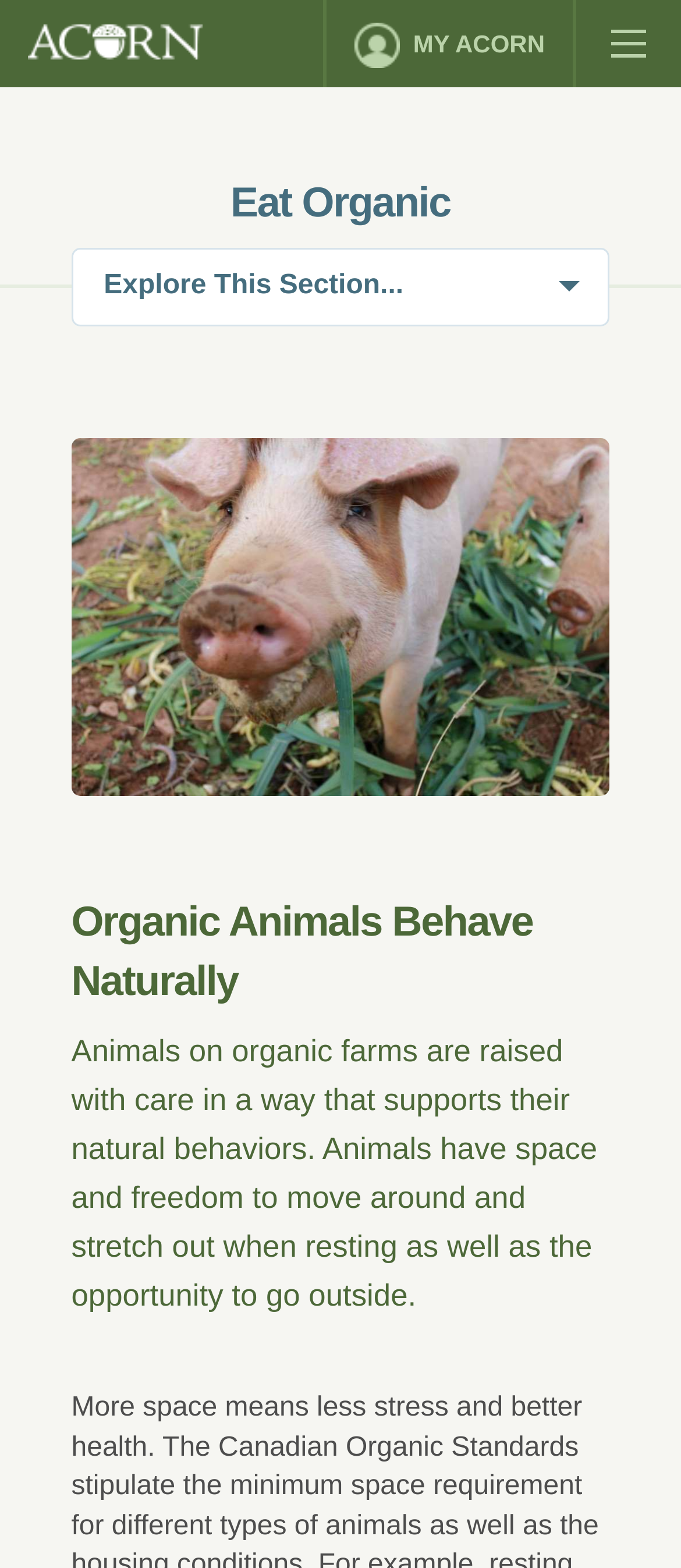What do animals have on organic farms?
Please give a detailed and elaborate answer to the question based on the image.

According to the StaticText element, animals on organic farms have space and freedom to move around and stretch out when resting, as well as the opportunity to go outside.